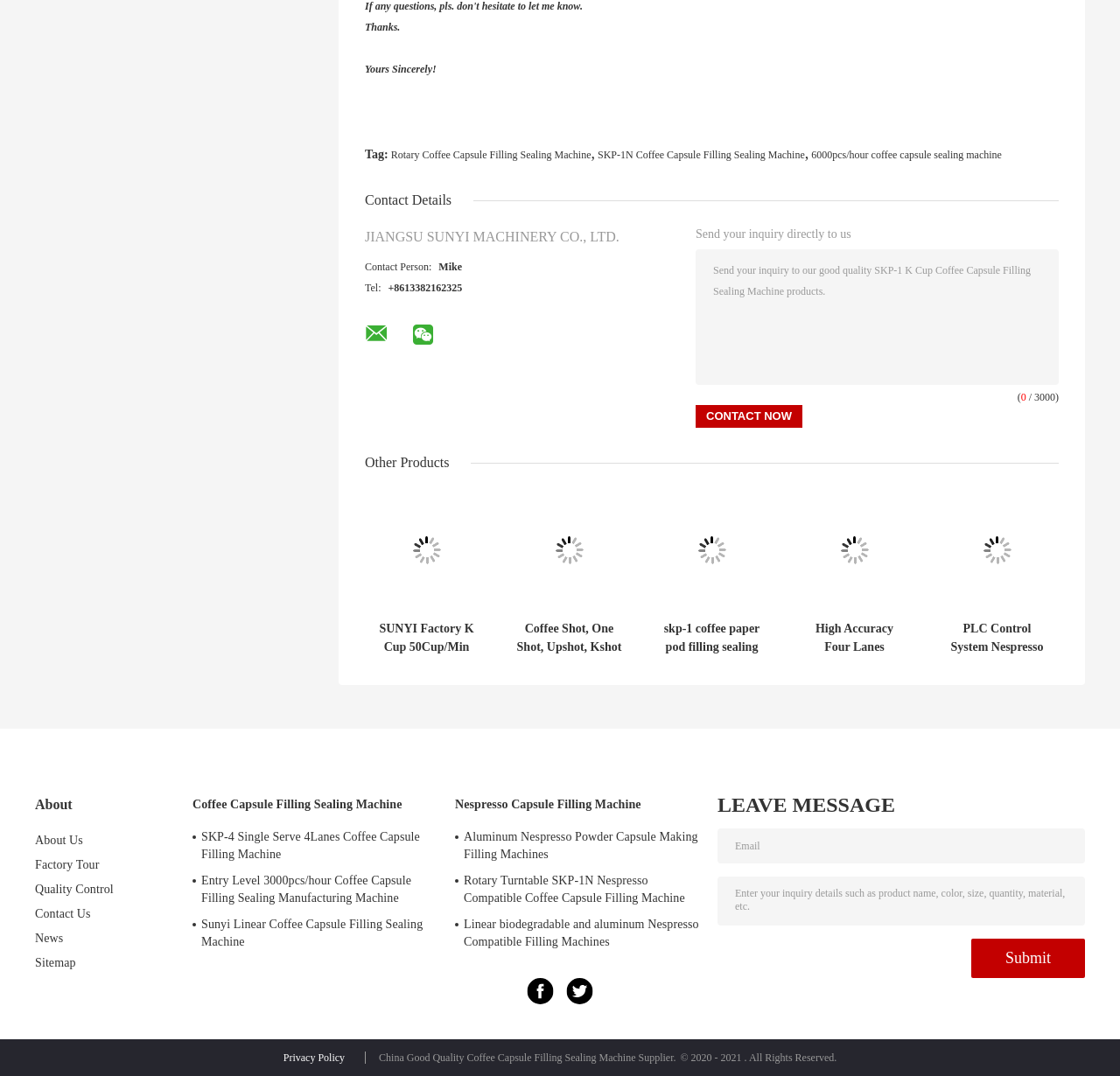Specify the bounding box coordinates of the area that needs to be clicked to achieve the following instruction: "Click the 'Contact Now' button".

[0.621, 0.376, 0.716, 0.397]